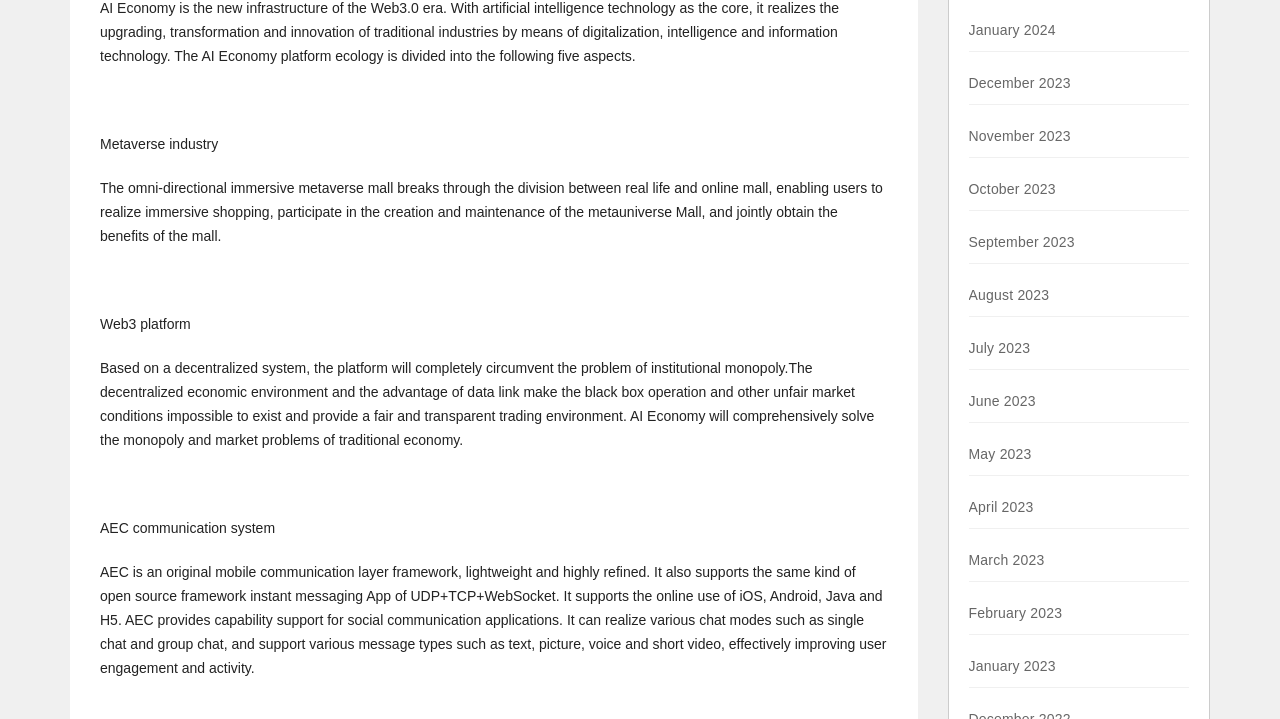Please answer the following question using a single word or phrase: 
What is the Metaverse industry described as?

Omni-directional immersive metaverse mall